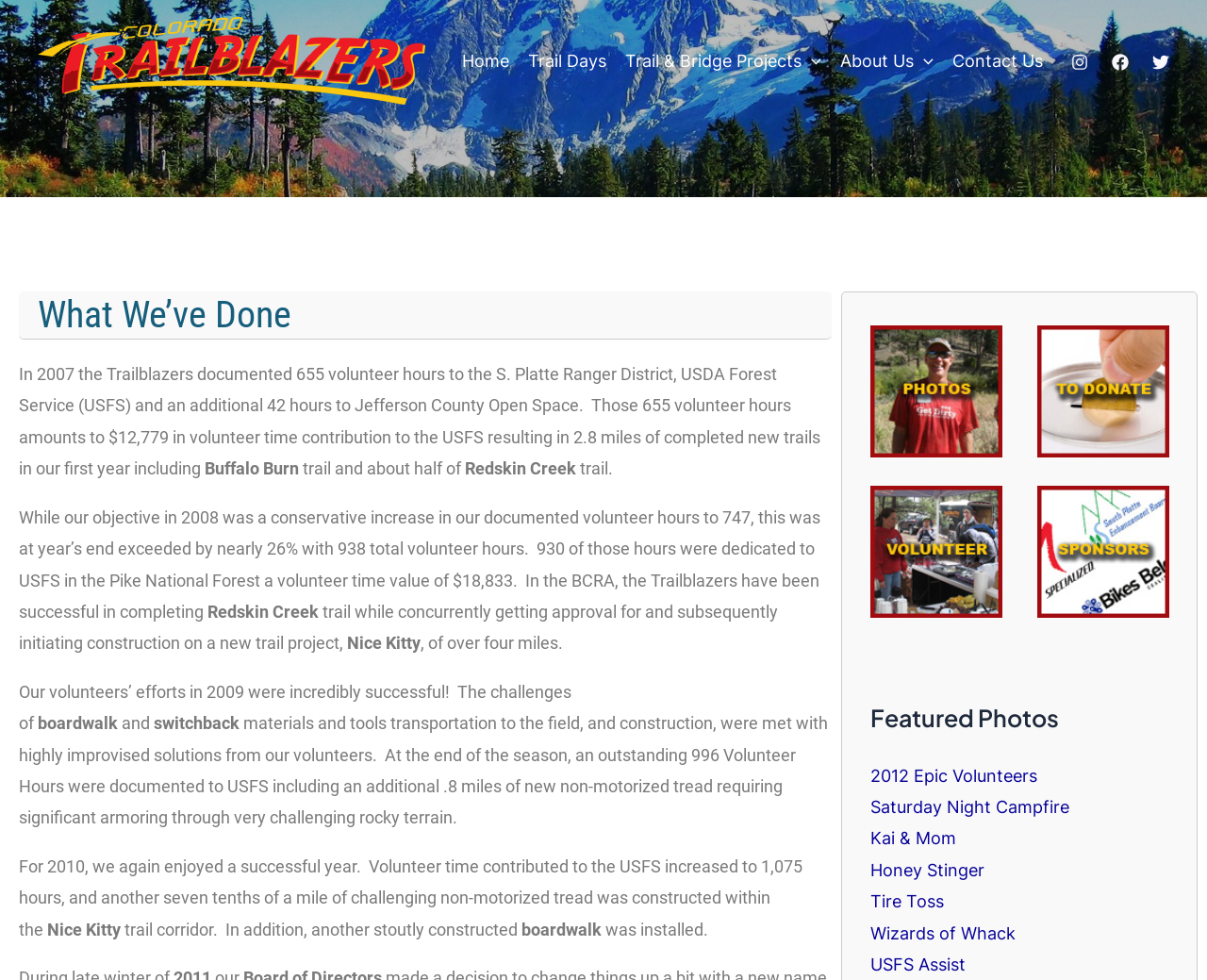Give a full account of the webpage's elements and their arrangement.

The webpage is about the Colorado Trailblazers, a volunteer organization that works on trail and bridge projects. At the top of the page, there is a logo and a navigation menu with links to different sections of the website, including "Home", "Trail Days", "Trail & Bridge Projects", "About Us", and "Contact Us". 

Below the navigation menu, there is a heading "What We've Done" followed by a series of paragraphs describing the organization's accomplishments from 2007 to 2010. The text mentions the number of volunteer hours contributed to the US Forest Service and Jefferson County Open Space, as well as the completion of new trails and bridge projects.

To the right of the main content, there are social media links to Instagram, Facebook, and Twitter, each accompanied by an icon. 

Further down the page, there is a section titled "Featured Photos" with links to various photo albums, including "2012 Epic Volunteers", "Saturday Night Campfire", and others. 

At the bottom of the page, there is a complementary section with four links, two on the left and two on the right, but the text is not provided.